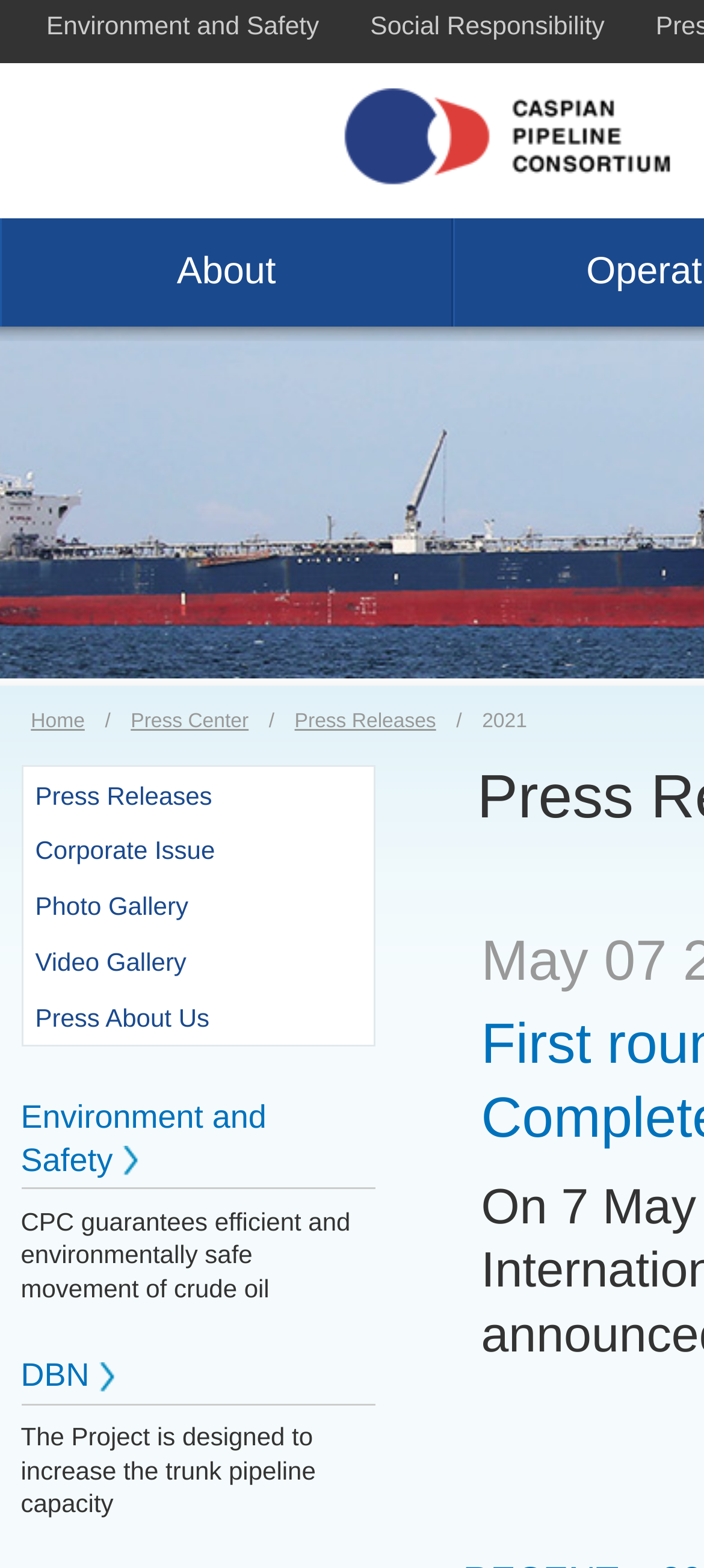Identify the bounding box coordinates for the UI element described as: "Home".

[0.044, 0.453, 0.12, 0.467]